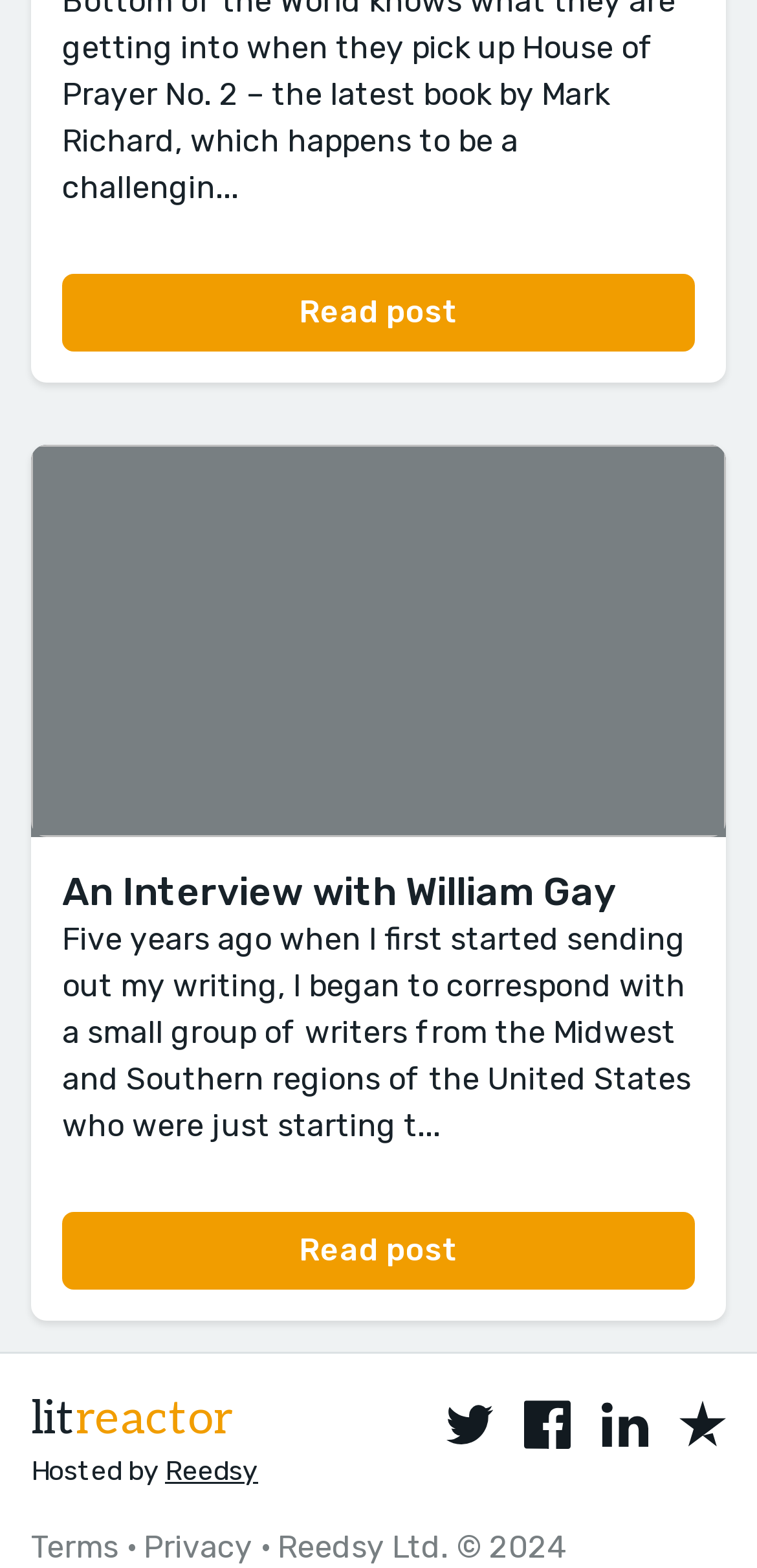Identify the bounding box coordinates for the element you need to click to achieve the following task: "View terms and conditions". Provide the bounding box coordinates as four float numbers between 0 and 1, in the form [left, top, right, bottom].

[0.041, 0.974, 0.156, 0.998]